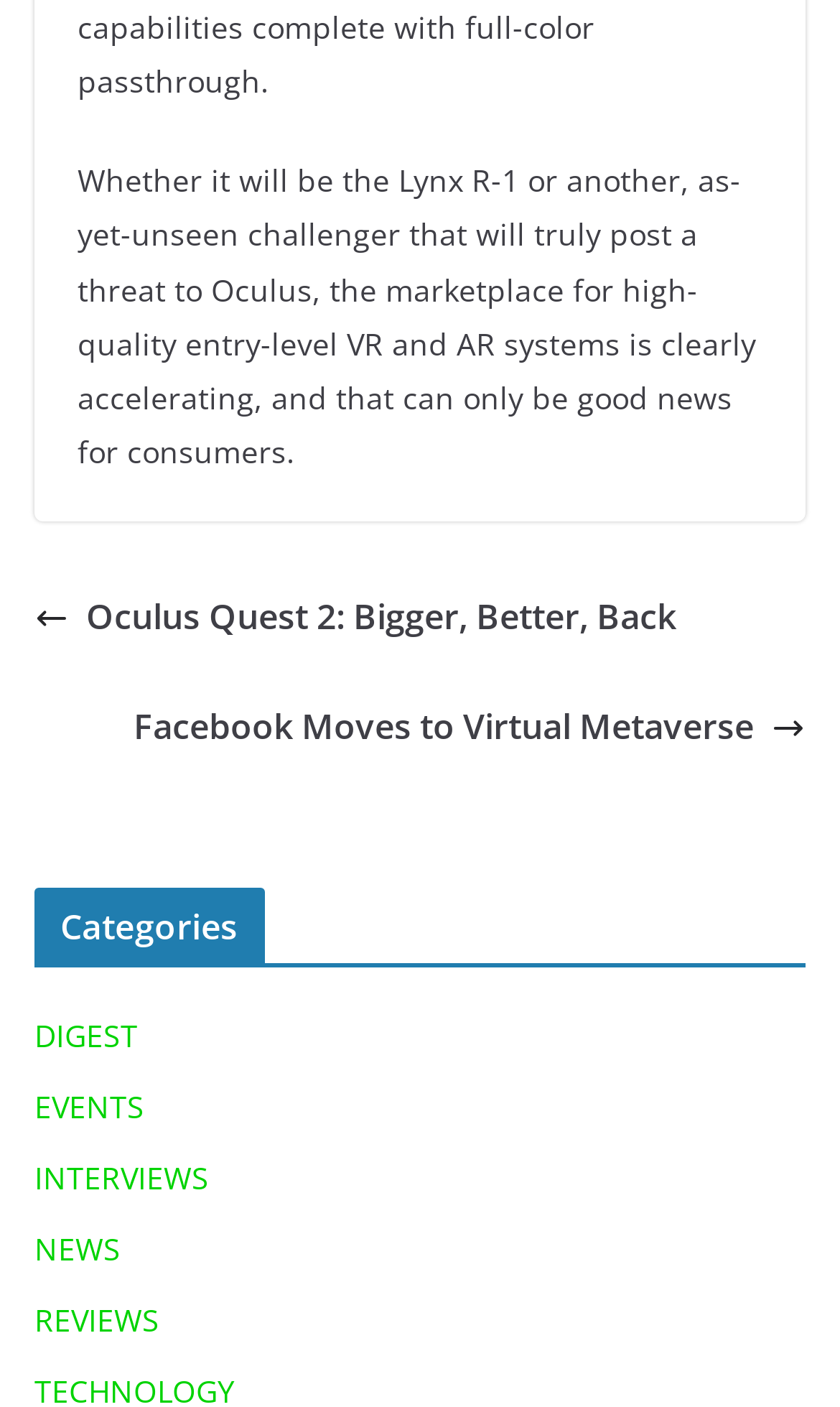Provide a short answer using a single word or phrase for the following question: 
What type of content is the webpage likely to have?

News or articles